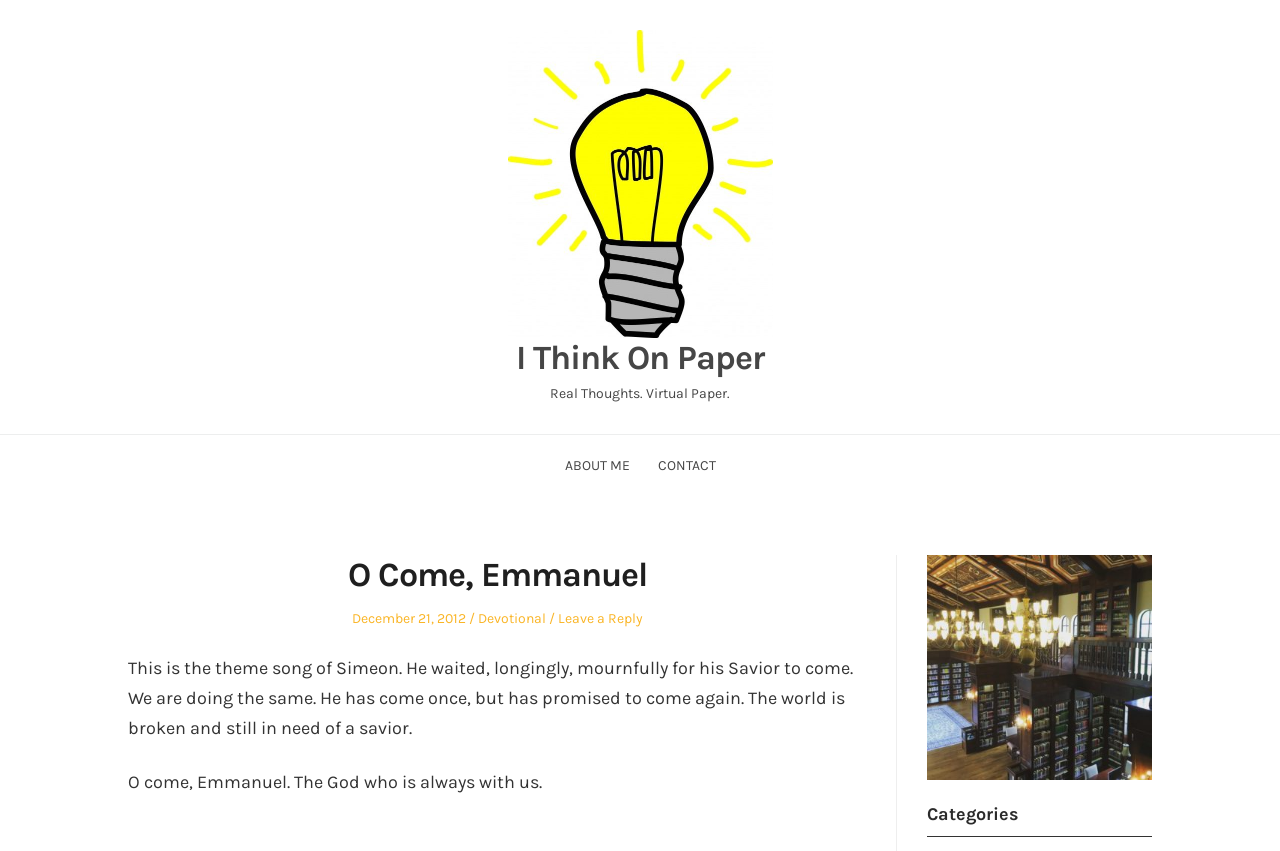What is the date of the post?
Look at the image and provide a detailed response to the question.

The date of the post can be found in the main content area of the webpage, where it says 'Posted on December 21, 2012'.